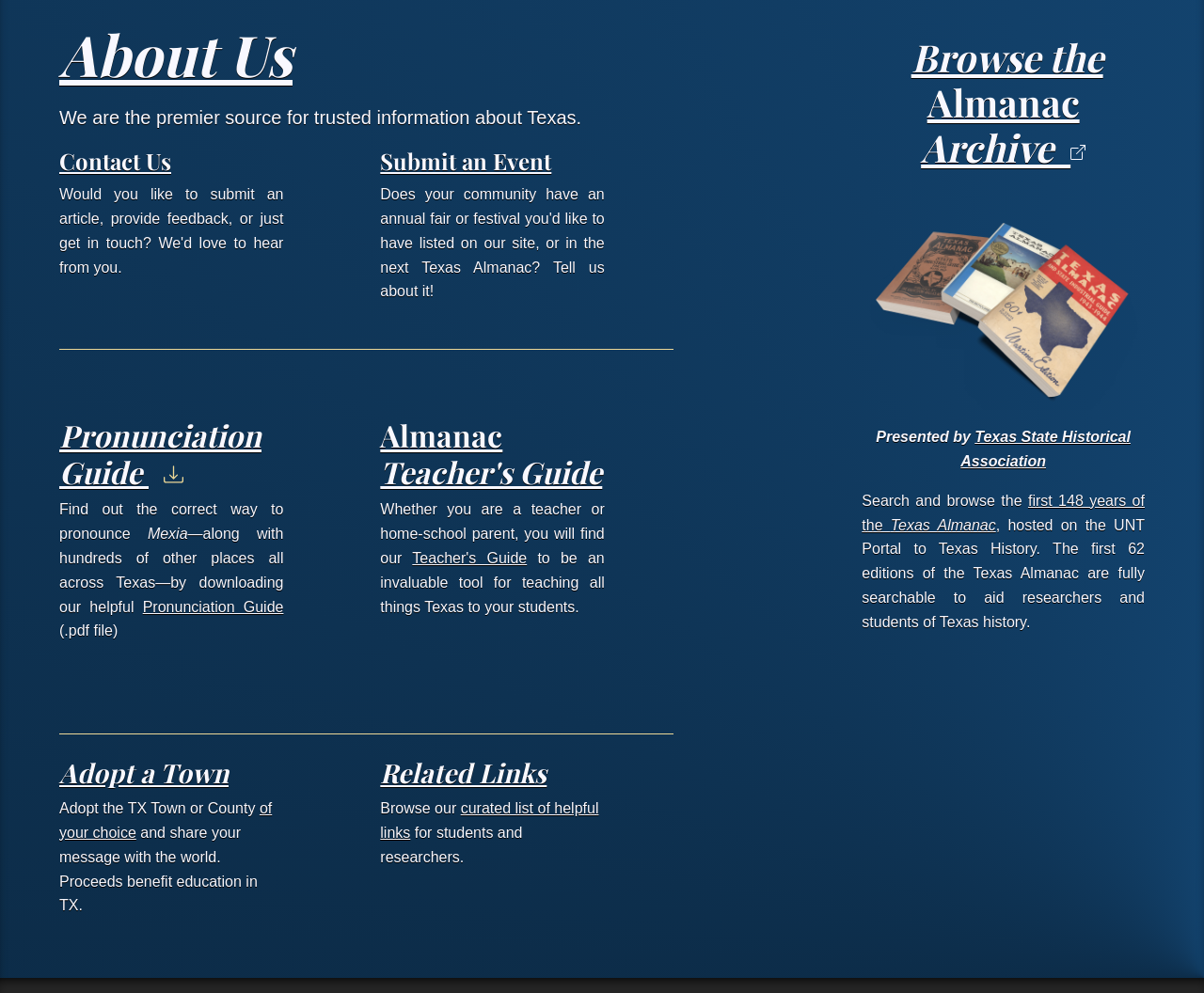What type of file is the Pronunciation Guide?
Analyze the image and deliver a detailed answer to the question.

The text '(.pdf file)' is mentioned in the Pronunciation Guide section, indicating that the guide is available as a PDF file.